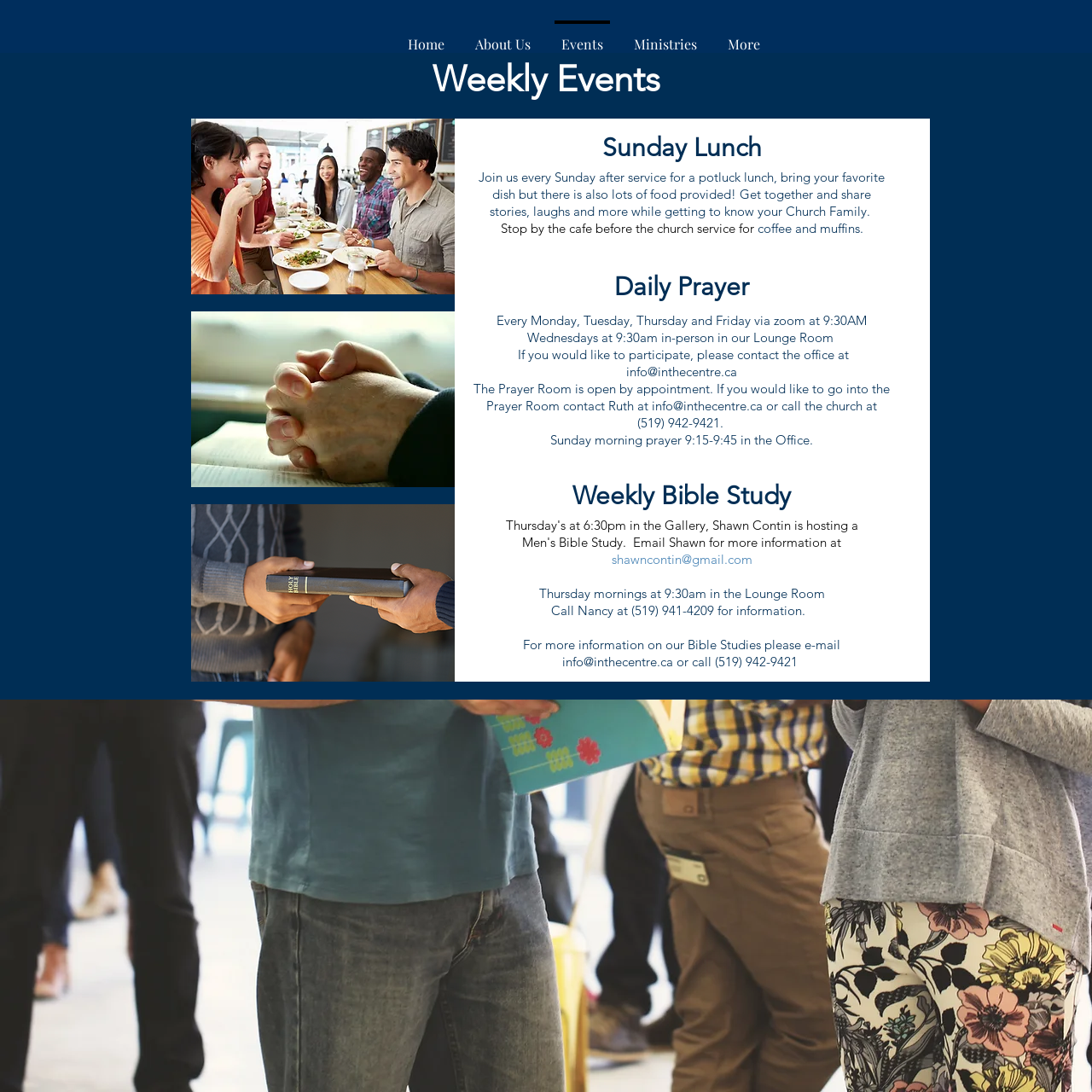Respond to the question with just a single word or phrase: 
What is the name of the church?

Centre Fellowship